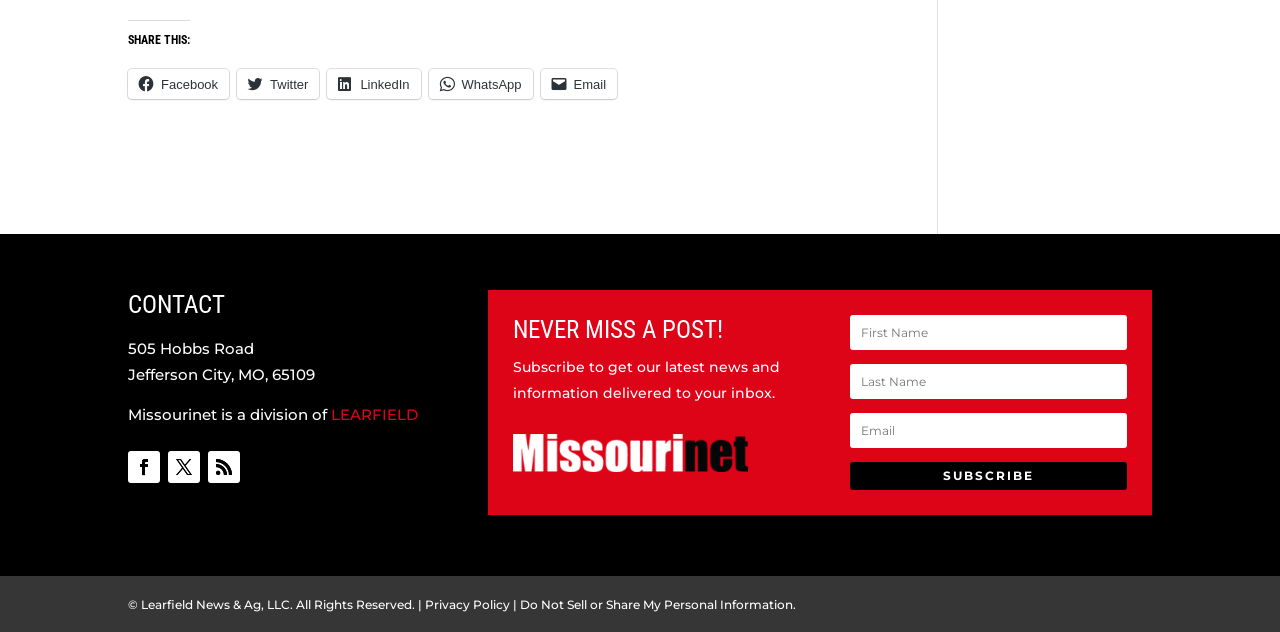Locate the bounding box coordinates of the element that needs to be clicked to carry out the instruction: "Visit LinkedIn page". The coordinates should be given as four float numbers ranging from 0 to 1, i.e., [left, top, right, bottom].

[0.256, 0.109, 0.329, 0.156]